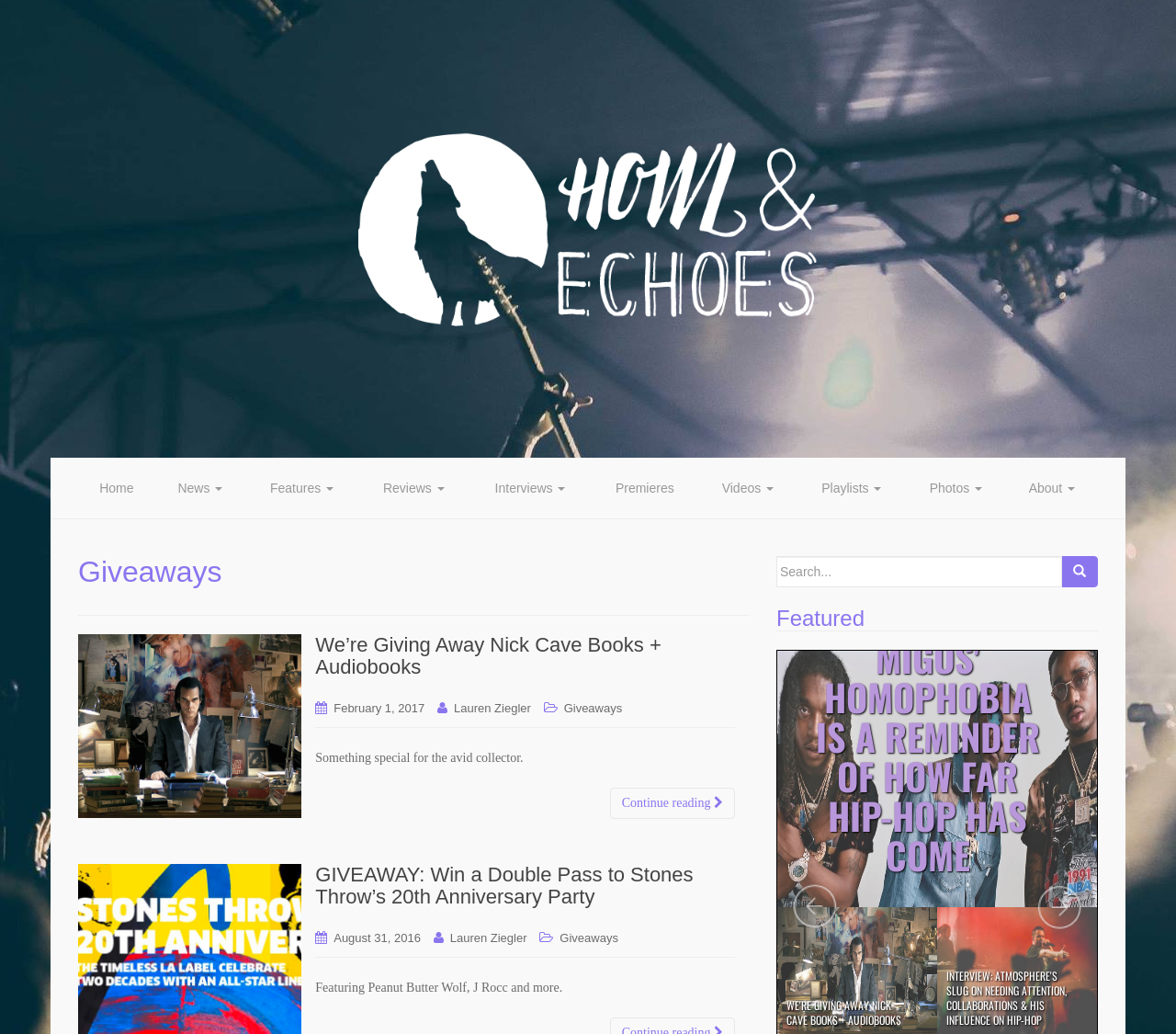Describe all visible elements and their arrangement on the webpage.

The webpage is an archive of giveaways from a music-related website called Howl & Echoes. At the top, there is a navigation menu with links to different sections of the website, including Home, News, Features, Reviews, Interviews, Premieres, Videos, Playlists, Photos, and About.

Below the navigation menu, there is a header section with a title "Giveaways" in a large font. Underneath, there are two columns of content. The left column contains a list of giveaway articles, each with a heading, a brief description, and links to read more. The articles are separated by horizontal lines. The right column contains a search bar with a label "Search for:" and a button with a magnifying glass icon.

In the right column, there are also several featured articles with images and headings. The articles are stacked vertically, with the most prominent one at the top. The headings of the articles are descriptive, such as "INTERVIEW: VIC MENSA, I FELT LIKE I WAS CHANNELING SOMETHING BIGGER THAN MYSELF" and "REVIEW: AMBITION PAYS OFF BIG FOR VINCE STAPLES ON BIG FISH THEORY".